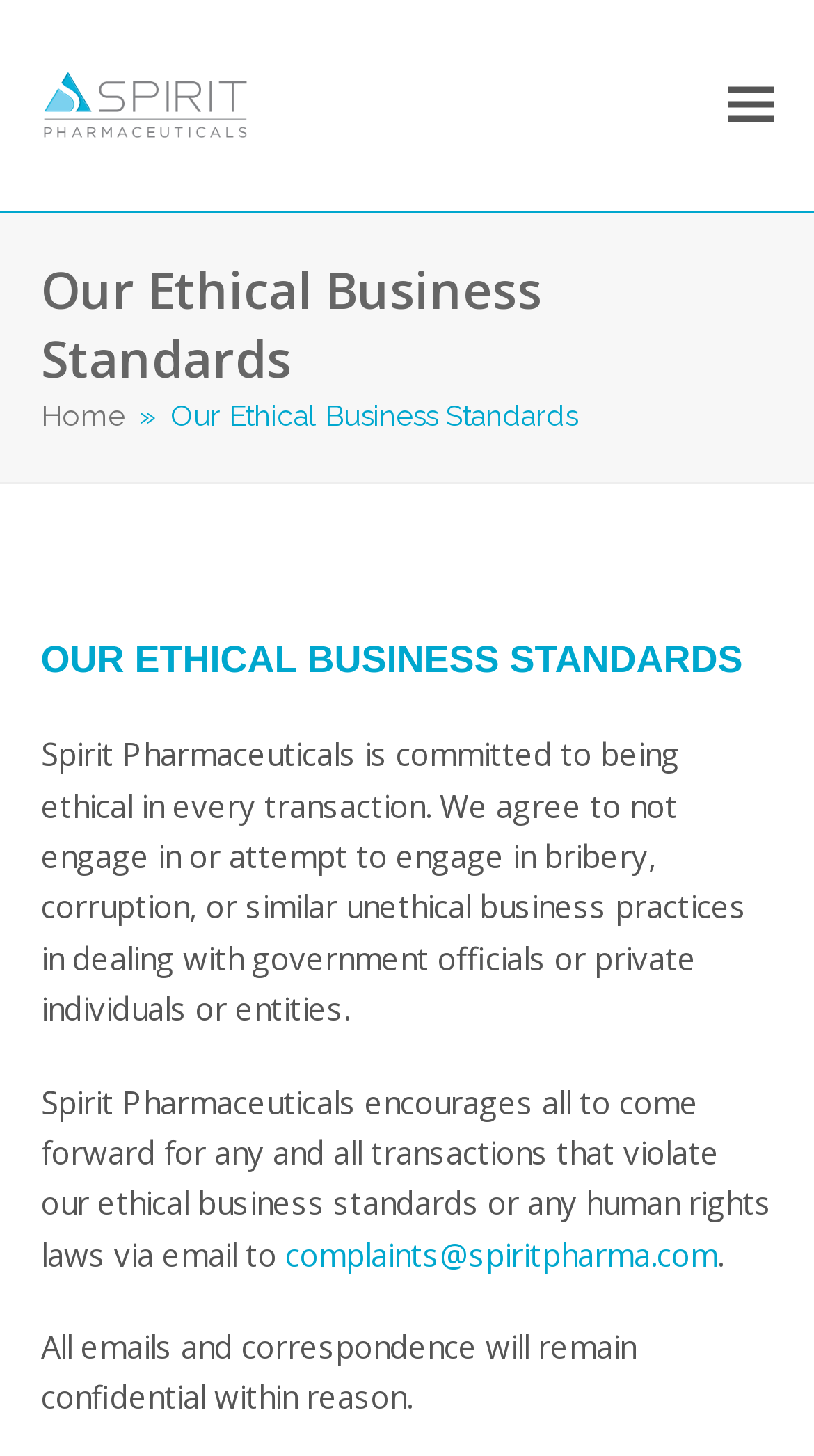How can confidentiality be ensured for emails?
Give a single word or phrase as your answer by examining the image.

Within reason